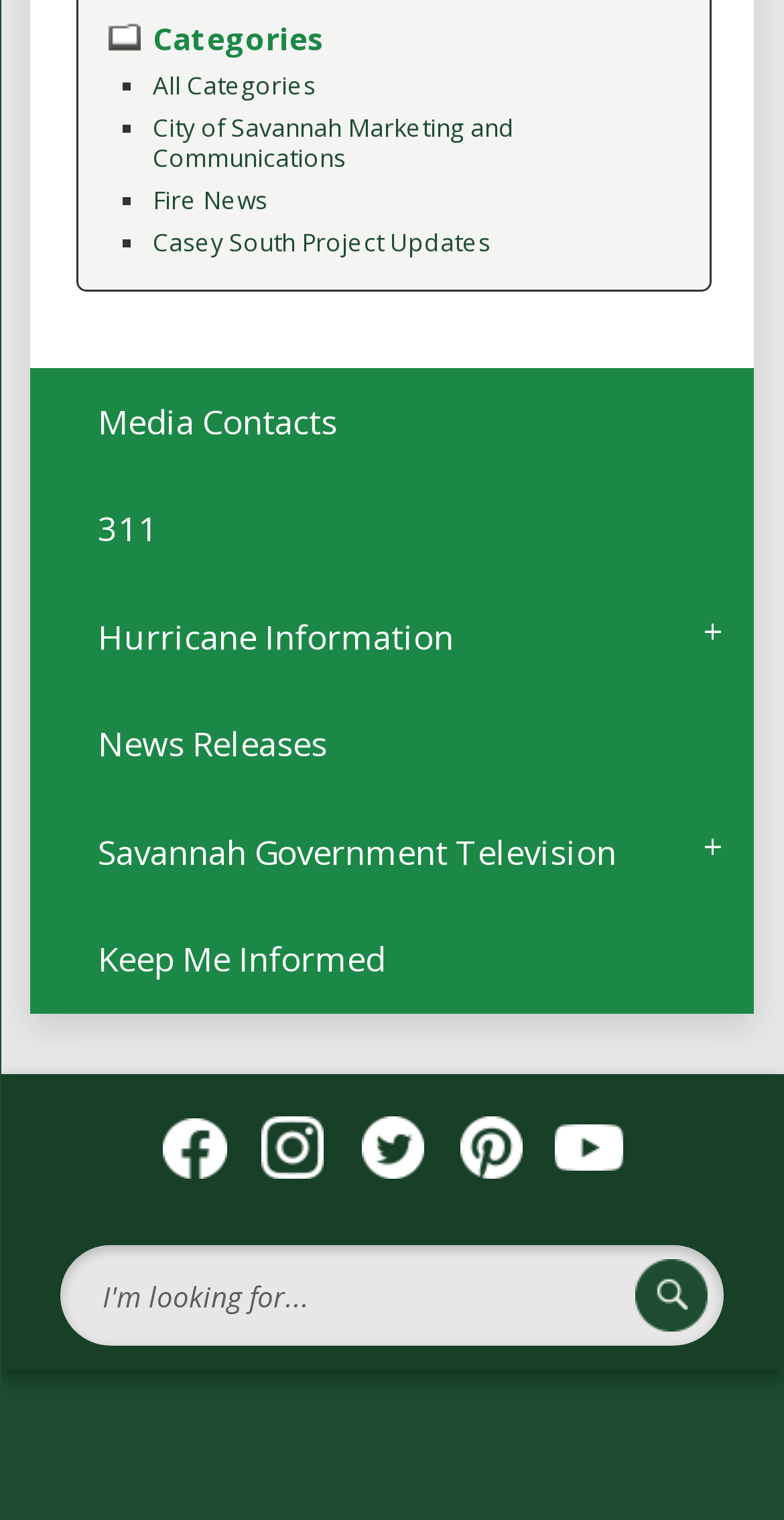Based on the provided description, "Keep Me Informed", find the bounding box of the corresponding UI element in the screenshot.

[0.039, 0.596, 0.961, 0.667]